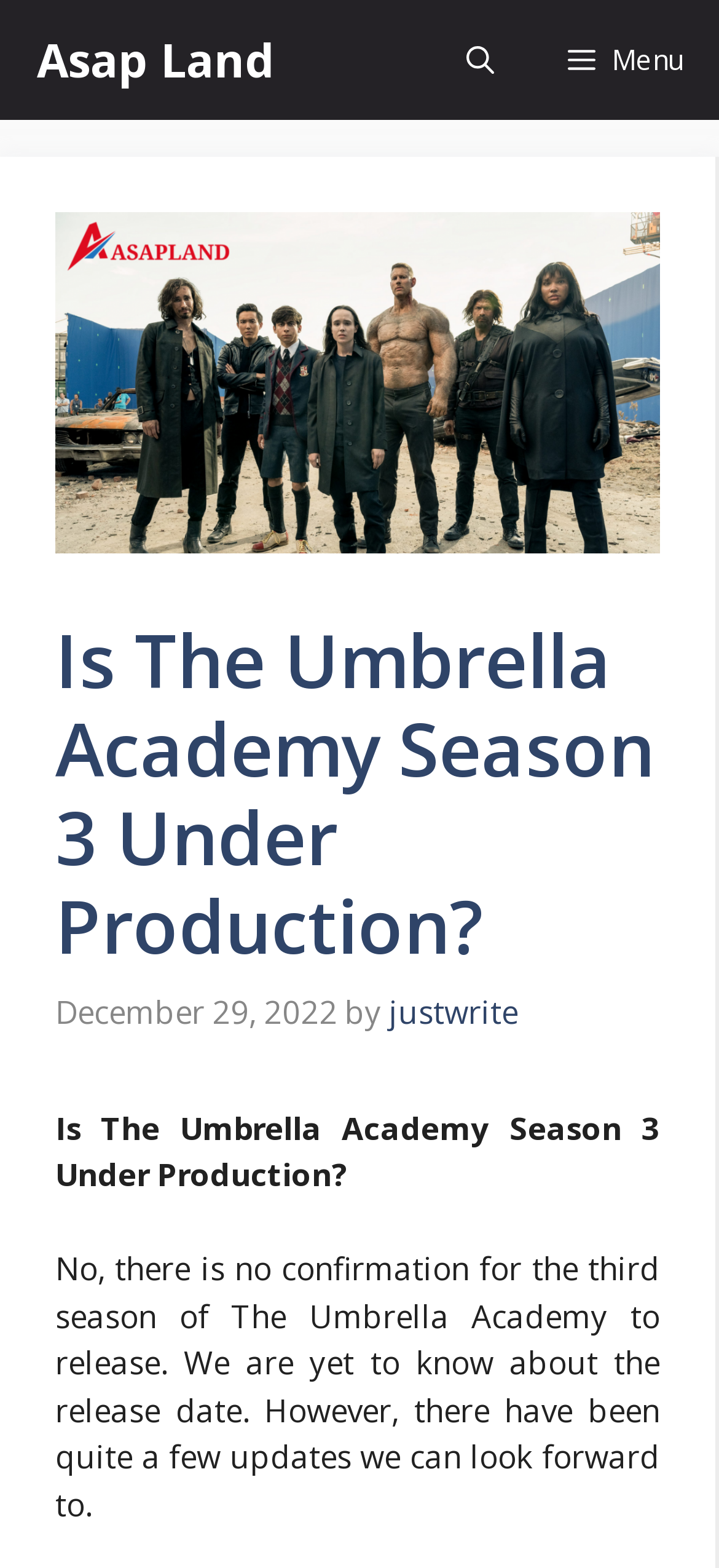What is the topic of the article?
Based on the image, give a concise answer in the form of a single word or short phrase.

The Umbrella Academy Season 3